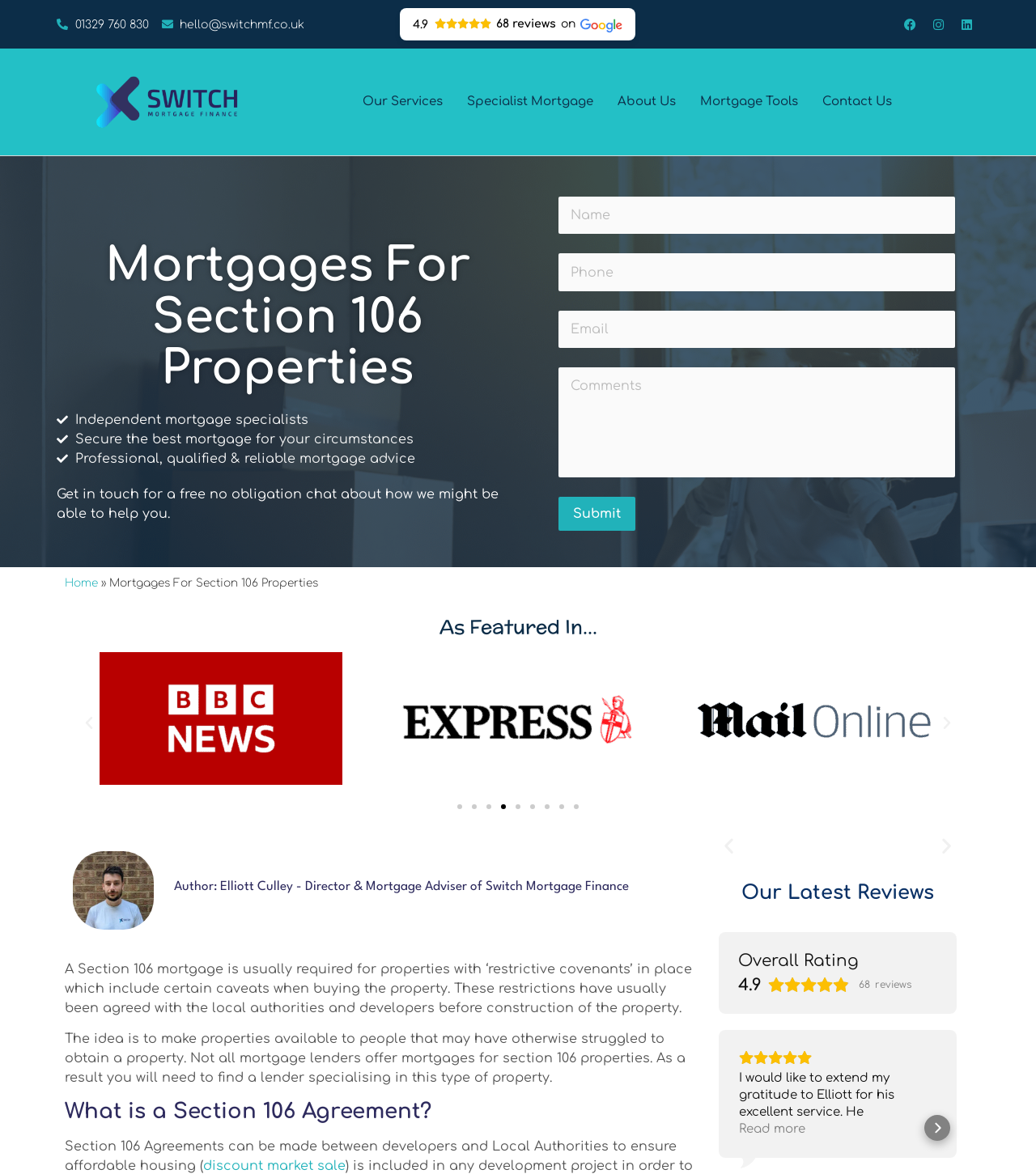Find the bounding box coordinates of the clickable area required to complete the following action: "Enter text in the first input field".

[0.539, 0.167, 0.922, 0.199]